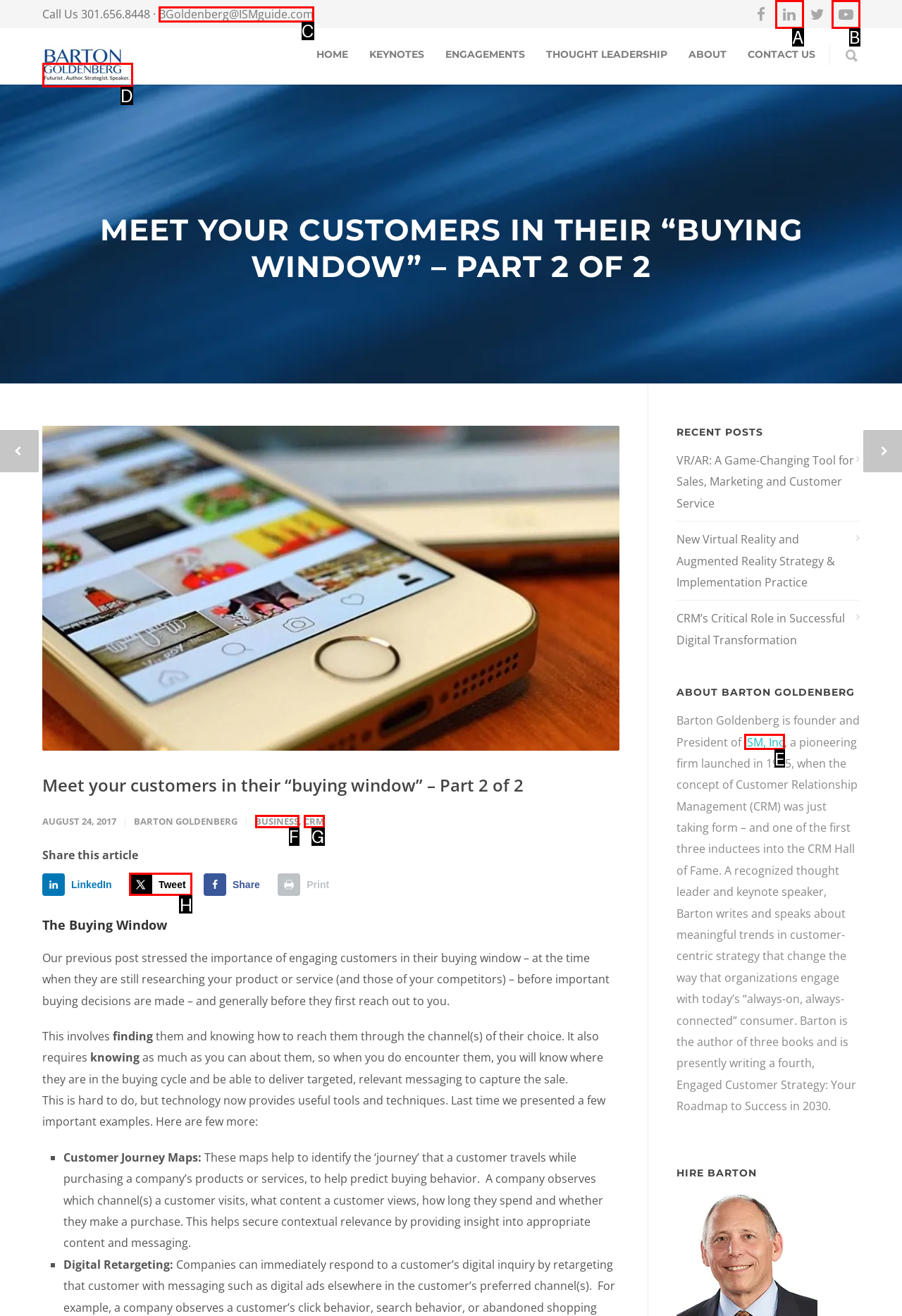Determine which letter corresponds to the UI element to click for this task: Visit the 'Textbook Listings' page
Respond with the letter from the available options.

None